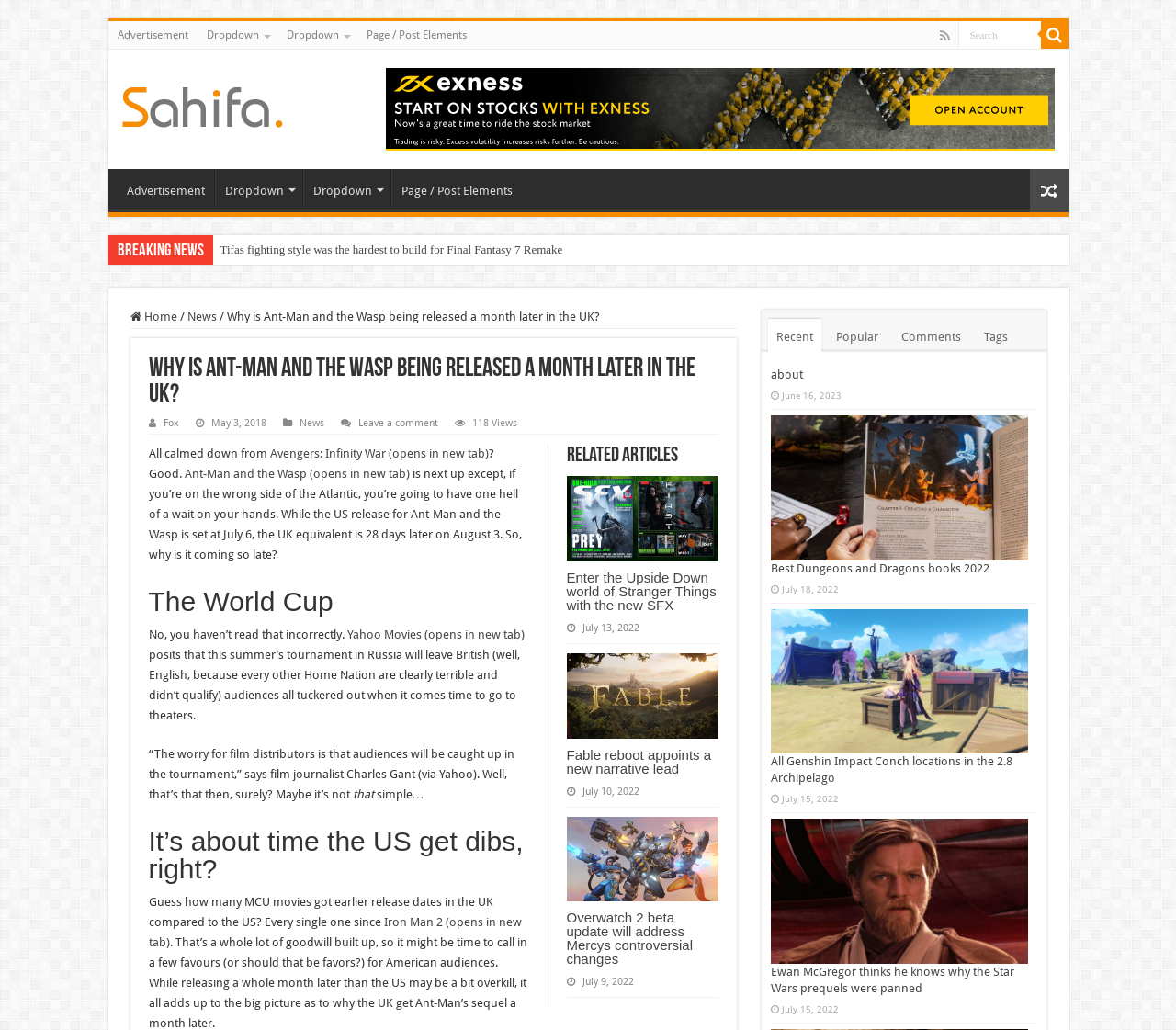Determine the bounding box coordinates of the clickable region to follow the instruction: "Go to Game News".

[0.104, 0.079, 0.24, 0.124]